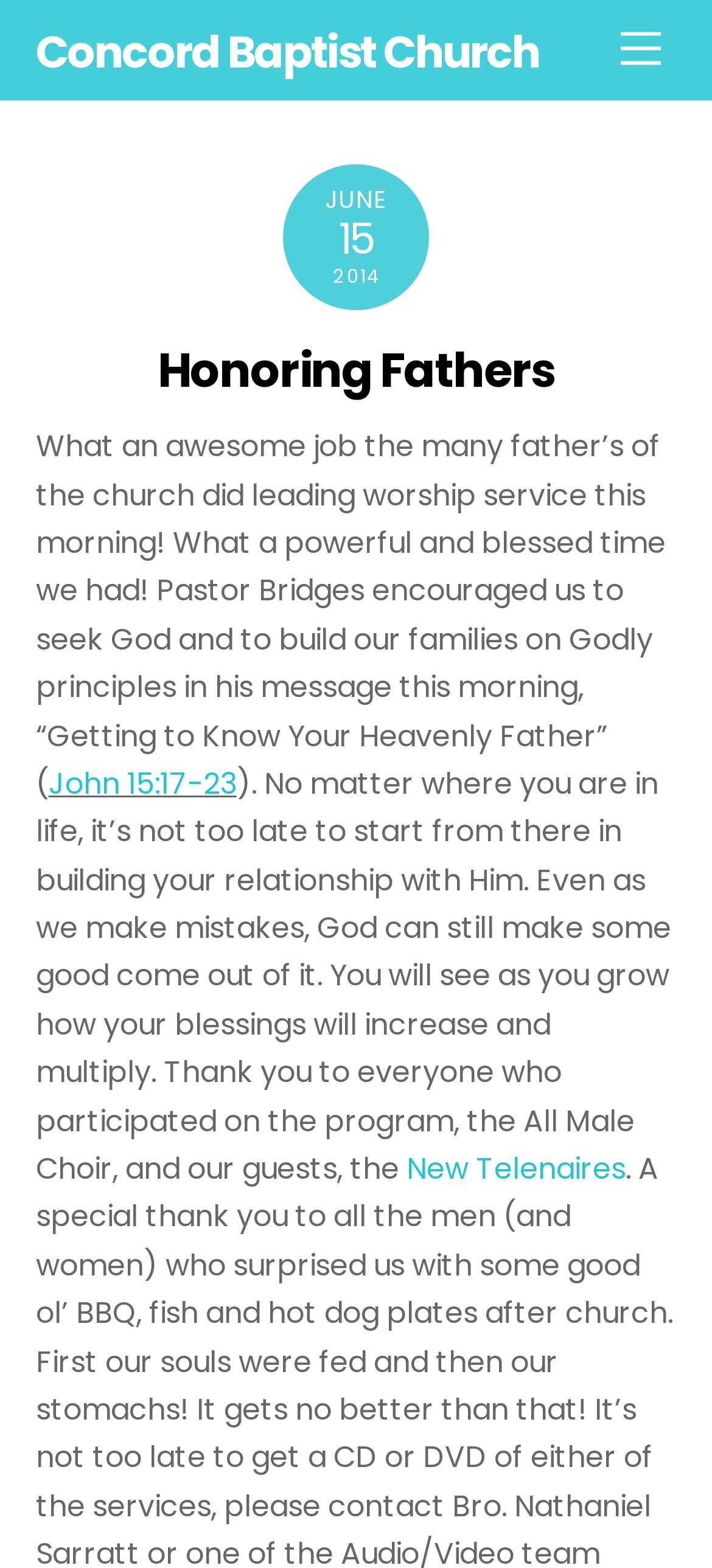Use a single word or phrase to answer the question:
Who were the guests at the worship service?

The New Telenaires